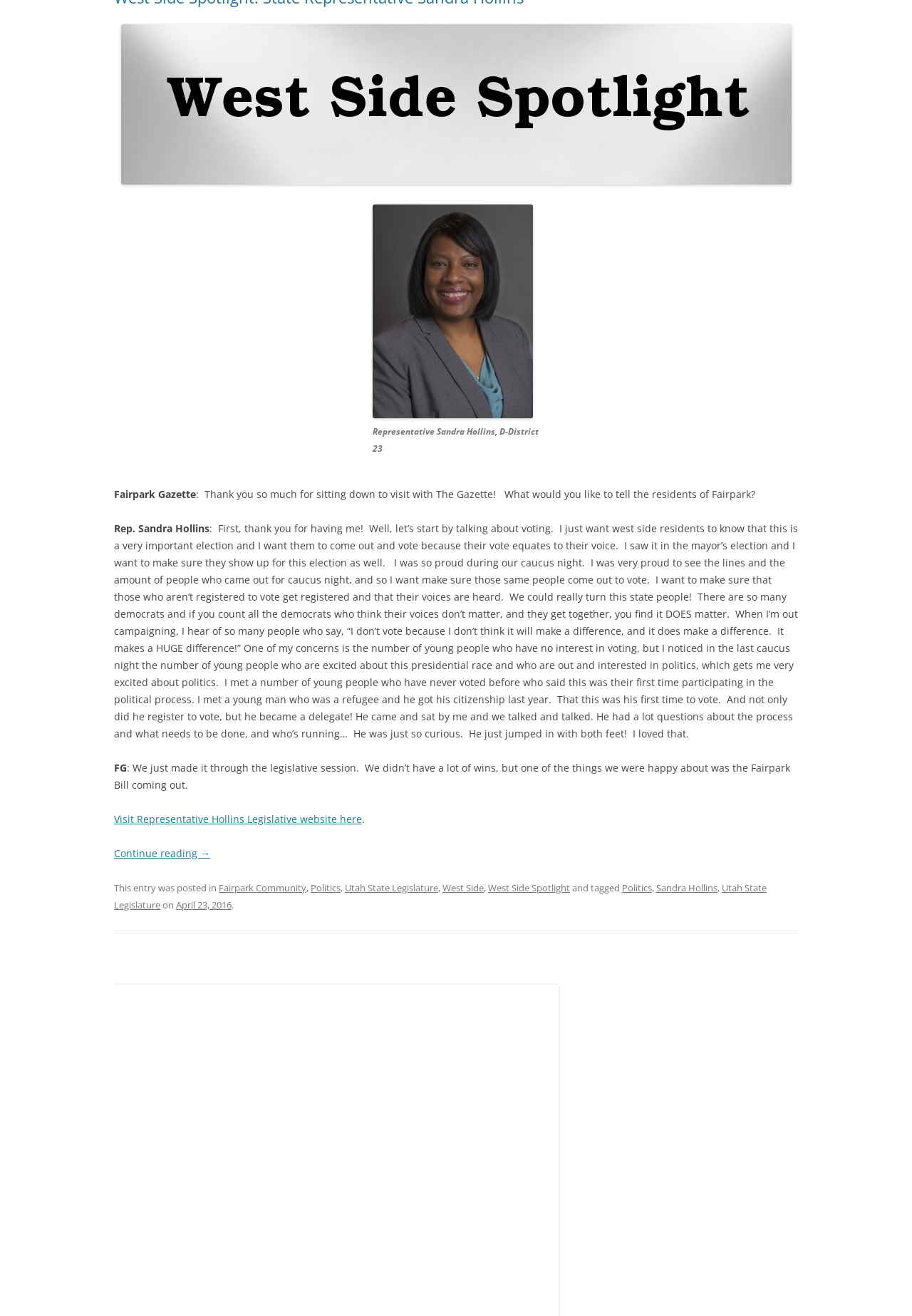Find the bounding box coordinates for the area that should be clicked to accomplish the instruction: "Read more about Meta Sued By New Mexico".

None